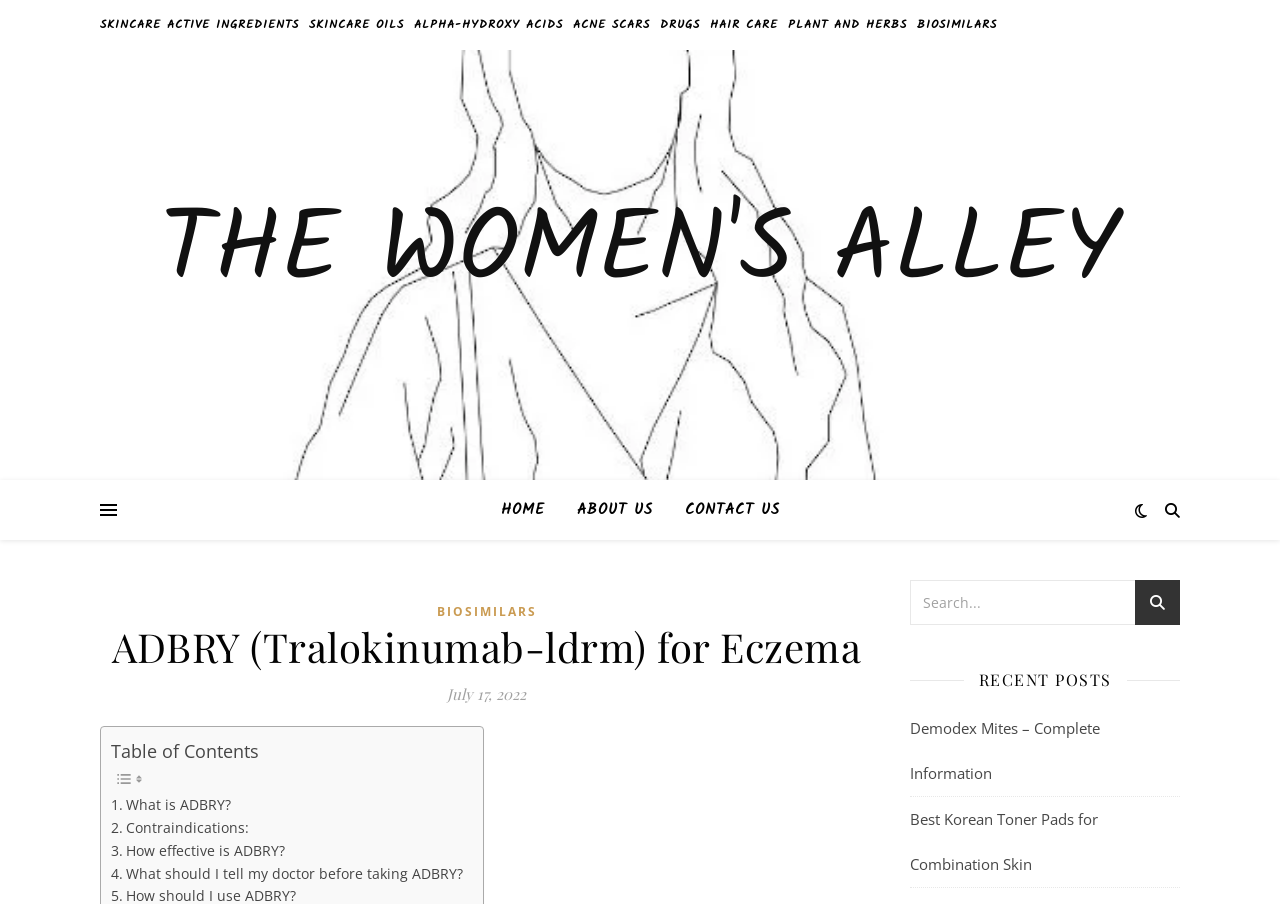Find and indicate the bounding box coordinates of the region you should select to follow the given instruction: "Read about ADBRY".

[0.087, 0.879, 0.18, 0.904]